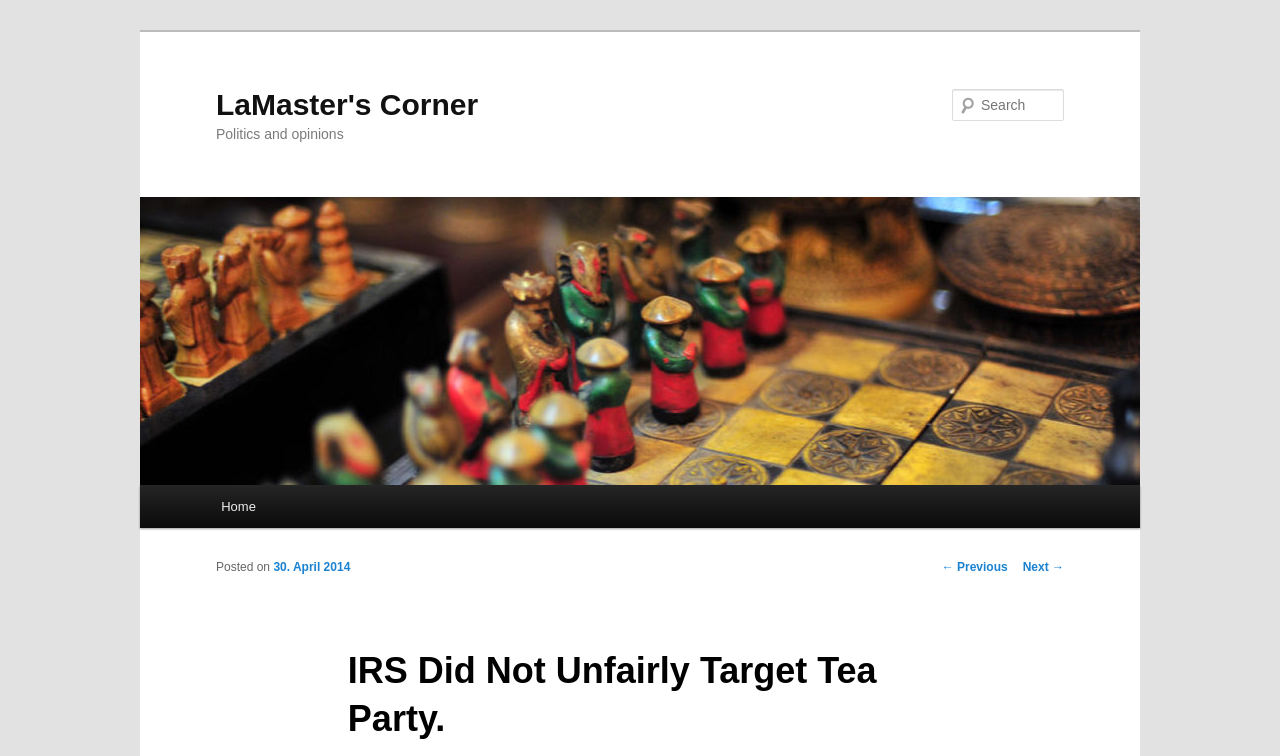Identify the bounding box coordinates for the UI element described by the following text: "Next →". Provide the coordinates as four float numbers between 0 and 1, in the format [left, top, right, bottom].

[0.799, 0.741, 0.831, 0.759]